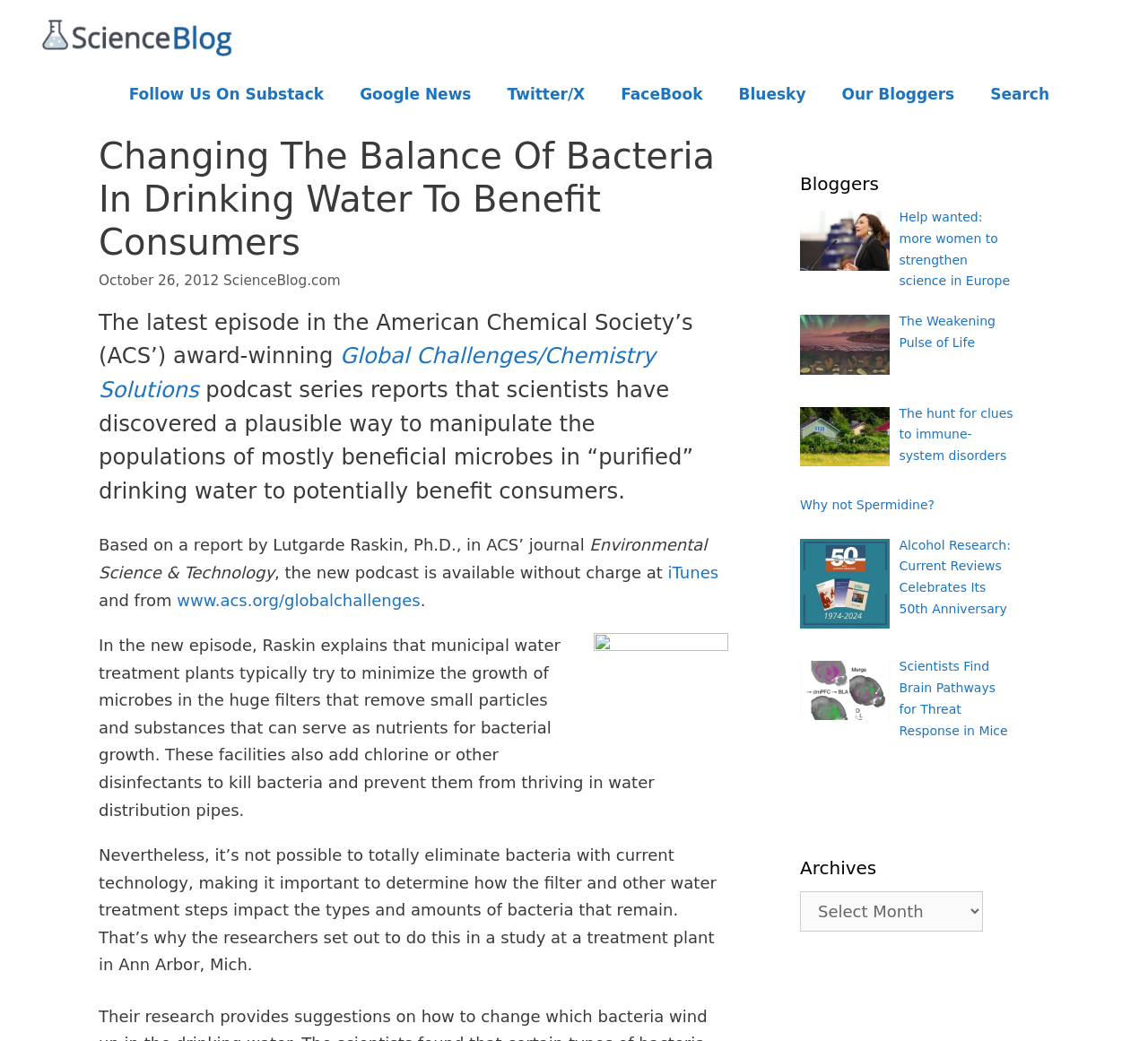Where is the research study mentioned in the article conducted?
Deliver a detailed and extensive answer to the question.

I determined the answer by reading the text in the main content area of the webpage, which mentions that the researchers set out to study the impact of water treatment steps on the types and amounts of bacteria that remain at a treatment plant in Ann Arbor, Mich.